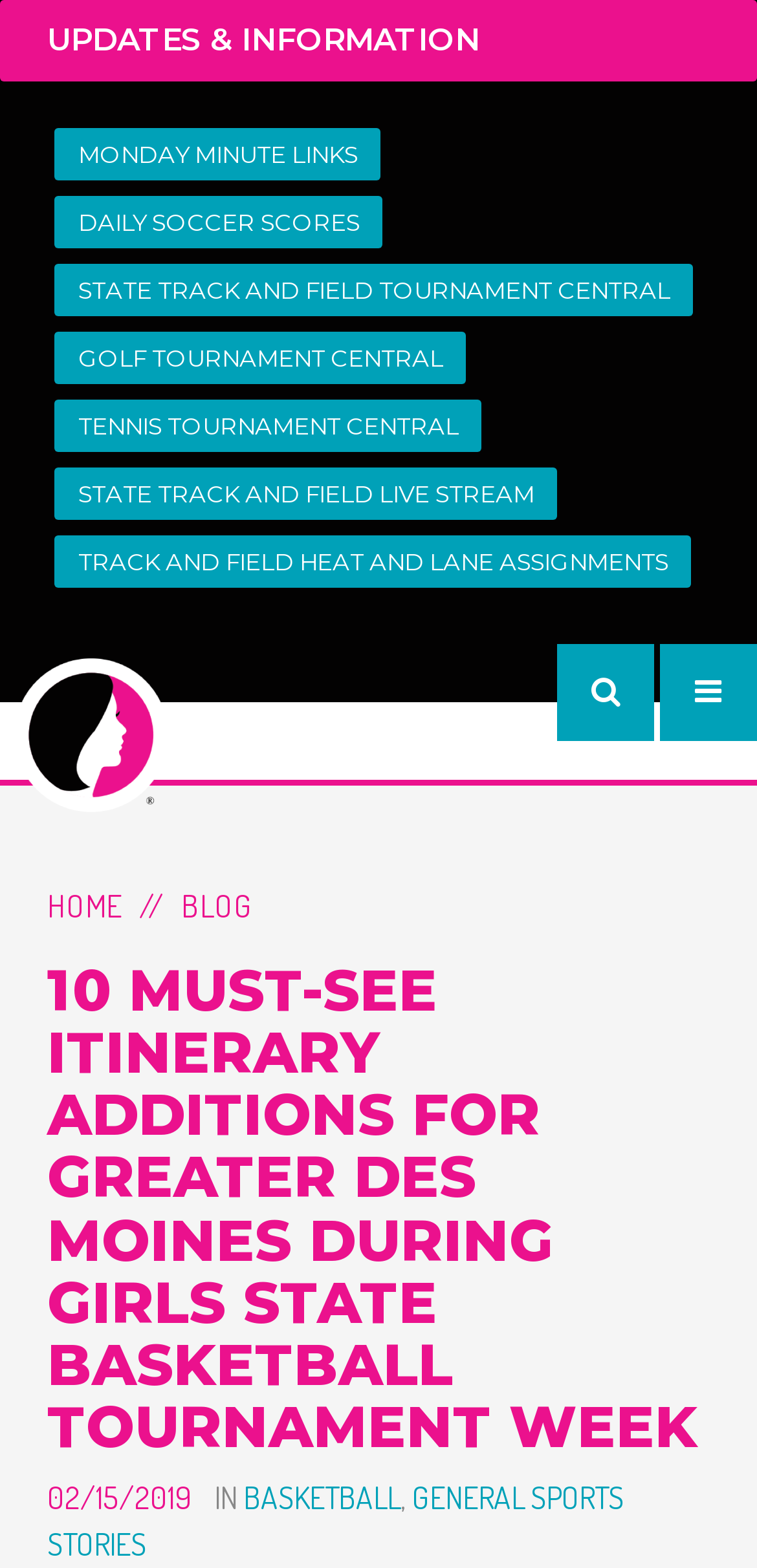Find and indicate the bounding box coordinates of the region you should select to follow the given instruction: "Go to home page".

[0.062, 0.565, 0.163, 0.592]